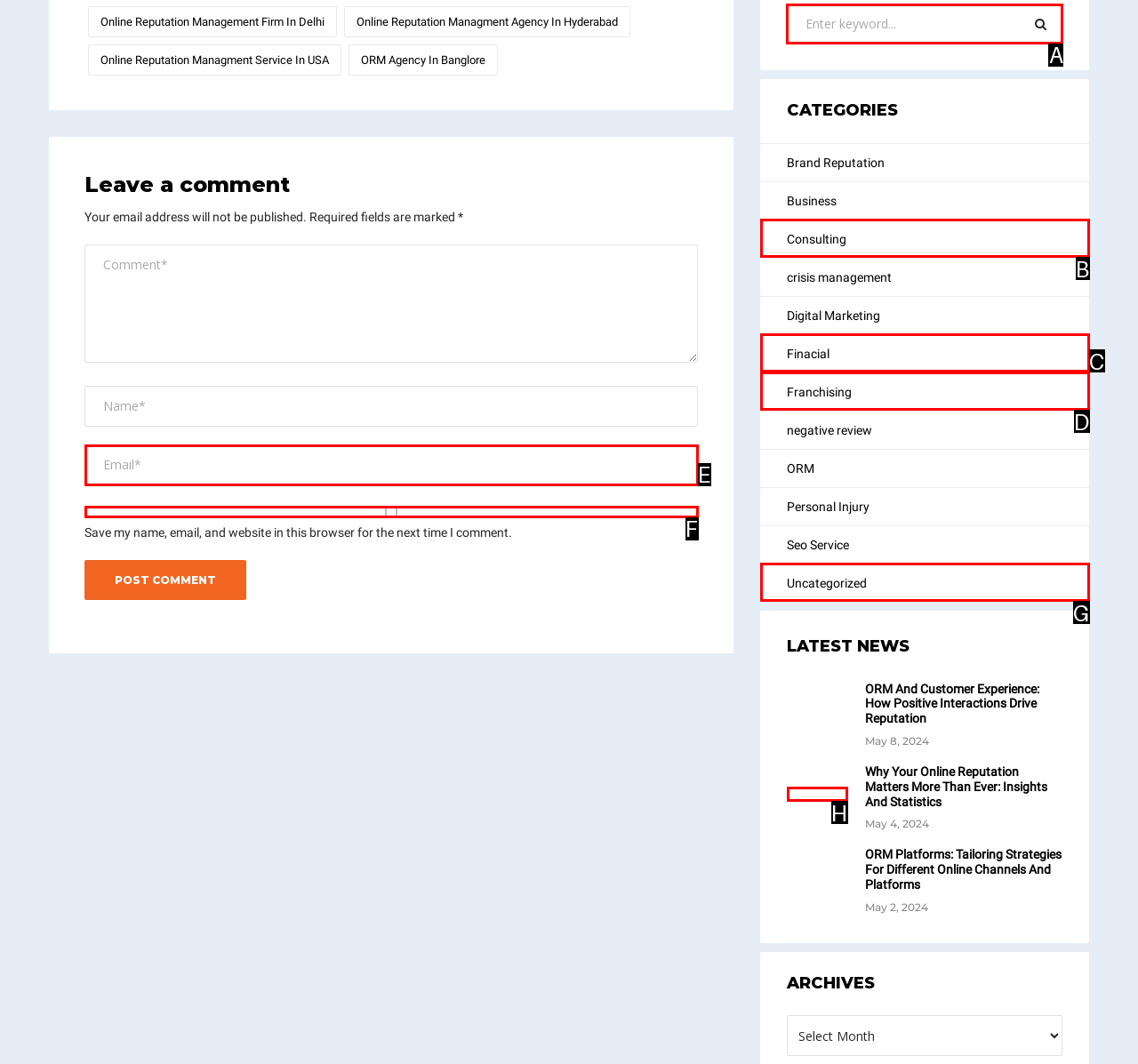Select the appropriate HTML element to click on to finish the task: Search for a keyword.
Answer with the letter corresponding to the selected option.

A